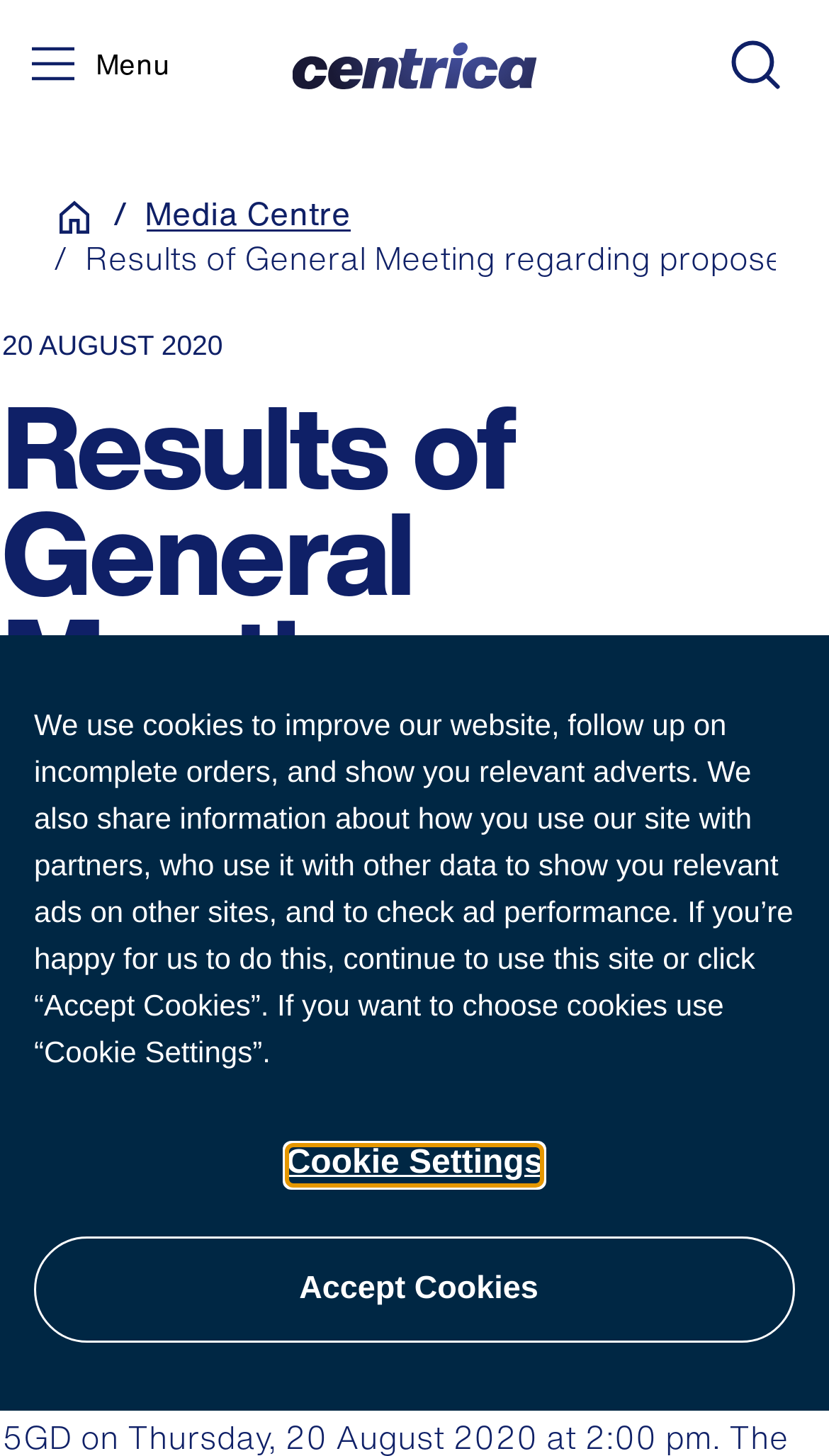Provide a brief response to the question below using one word or phrase:
What is the function of the 'Search' button?

To search